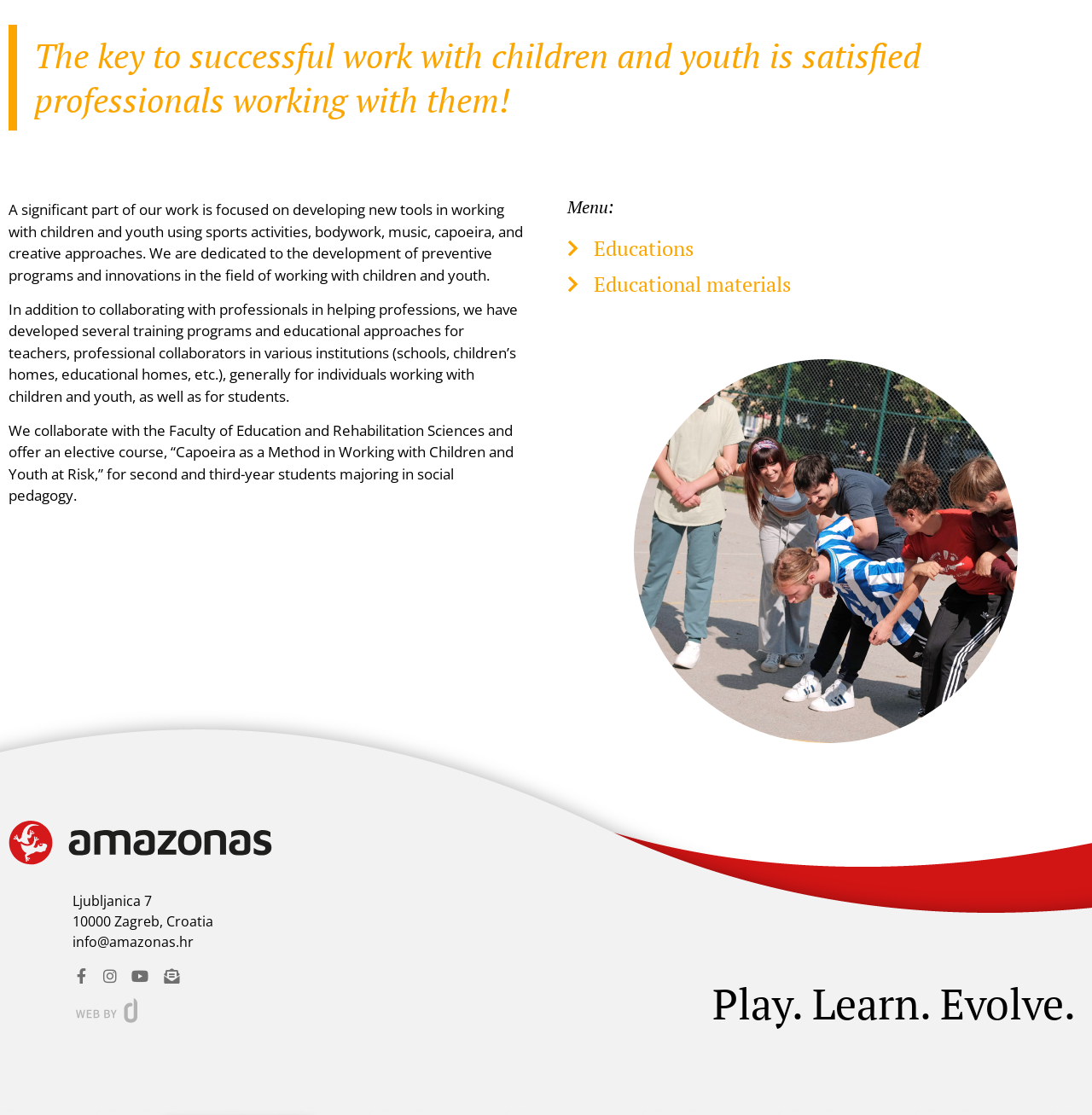Predict the bounding box of the UI element based on this description: "Educations".

[0.52, 0.209, 0.992, 0.237]